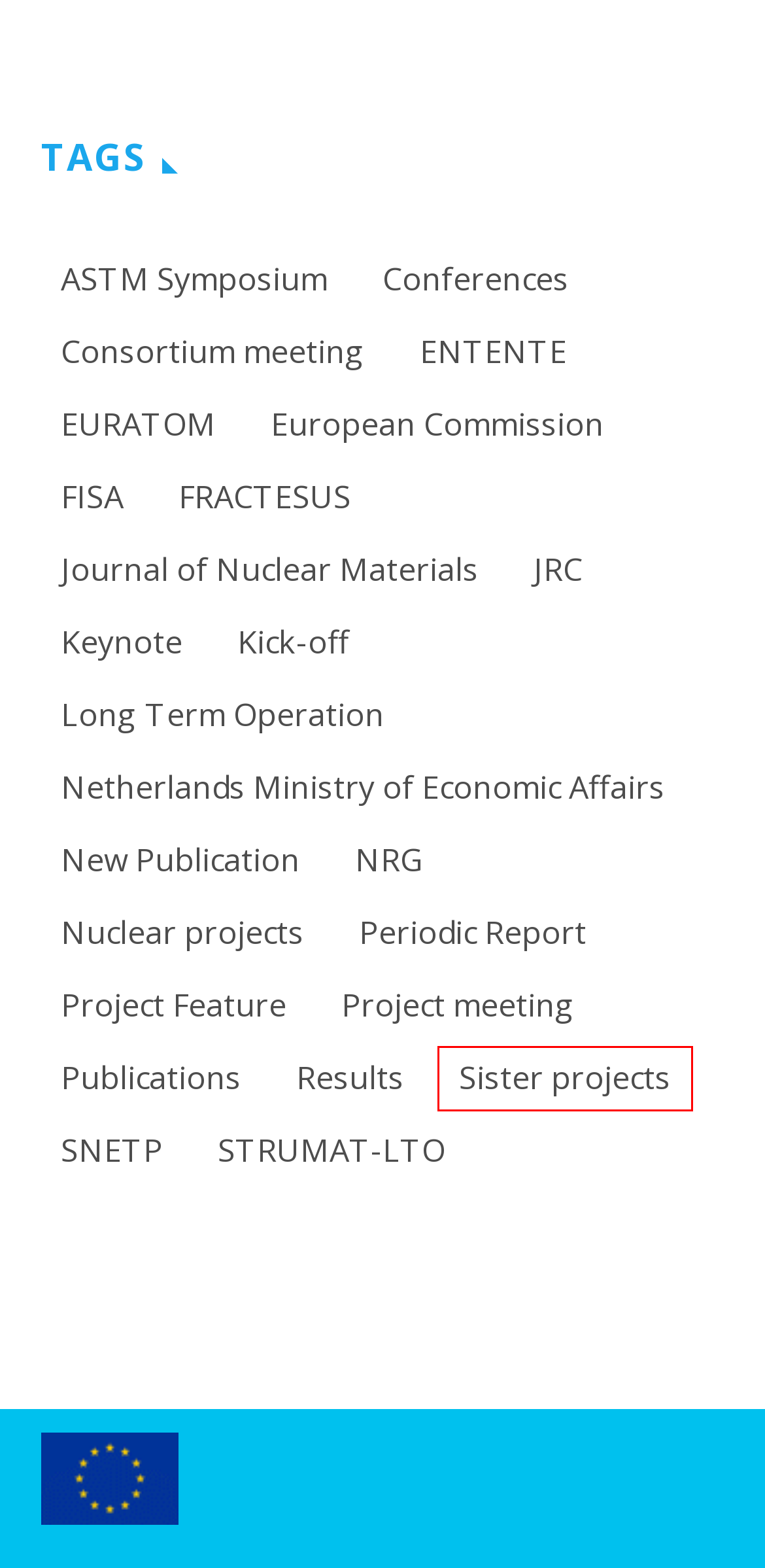Review the webpage screenshot and focus on the UI element within the red bounding box. Select the best-matching webpage description for the new webpage that follows after clicking the highlighted element. Here are the candidates:
A. Sister projects – Strumat-LTO
B. Keynote – Strumat-LTO
C. Journal of Nuclear Materials – Strumat-LTO
D. EURATOM – Strumat-LTO
E. European Commission – Strumat-LTO
F. ENTENTE – Strumat-LTO
G. Conferences – Strumat-LTO
H. FRACTESUS – Strumat-LTO

A